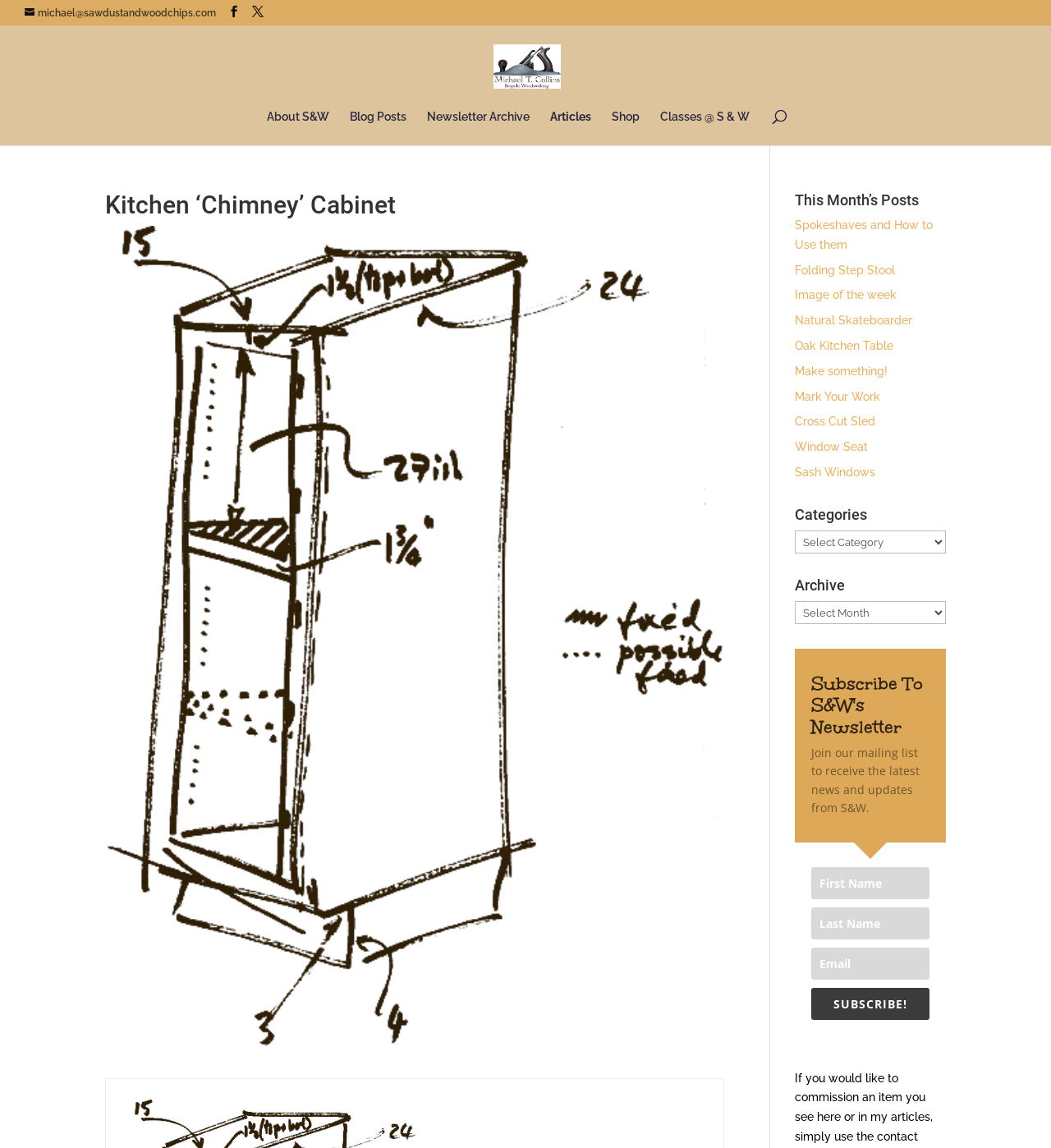Determine the bounding box coordinates (top-left x, top-left y, bottom-right x, bottom-right y) of the UI element described in the following text: Make something!

[0.756, 0.317, 0.845, 0.329]